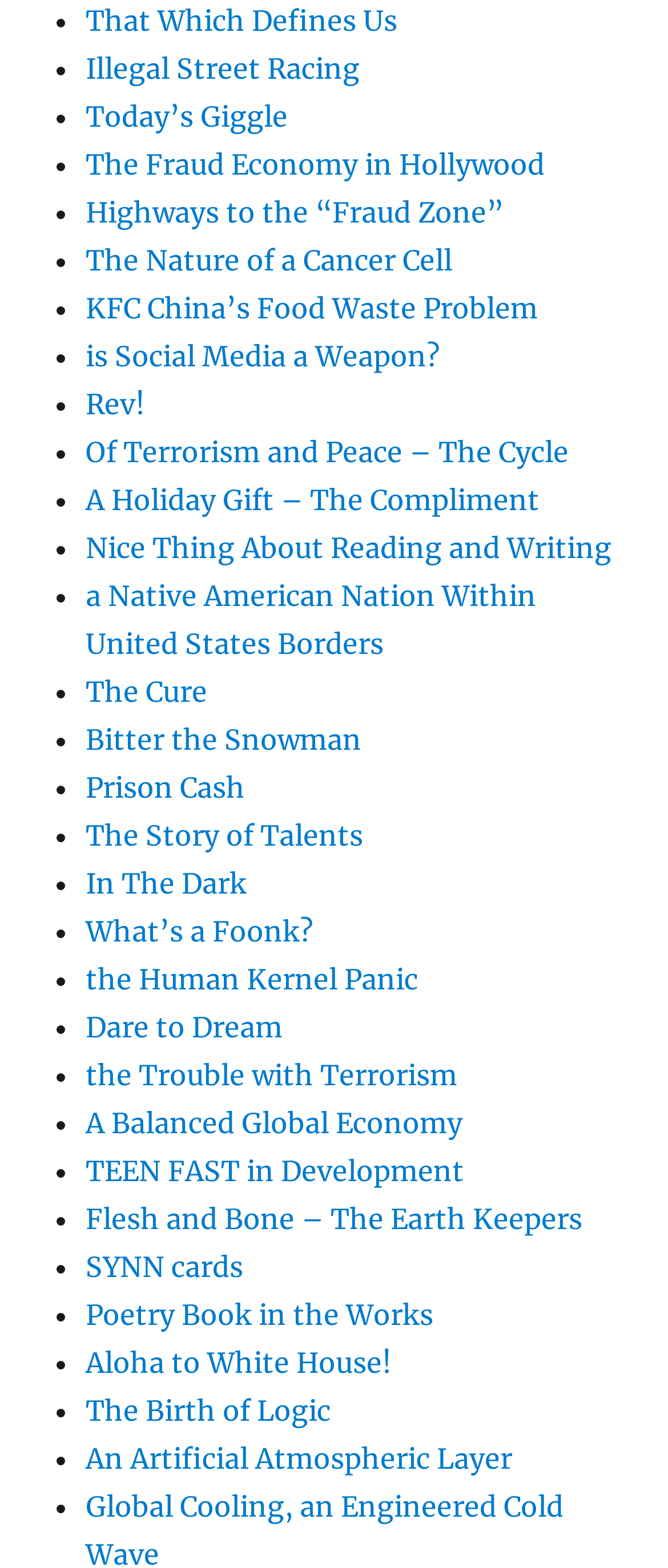Please specify the bounding box coordinates in the format (top-left x, top-left y, bottom-right x, bottom-right y), with all values as floating point numbers between 0 and 1. Identify the bounding box of the UI element described by: The Cure

[0.128, 0.43, 0.31, 0.452]